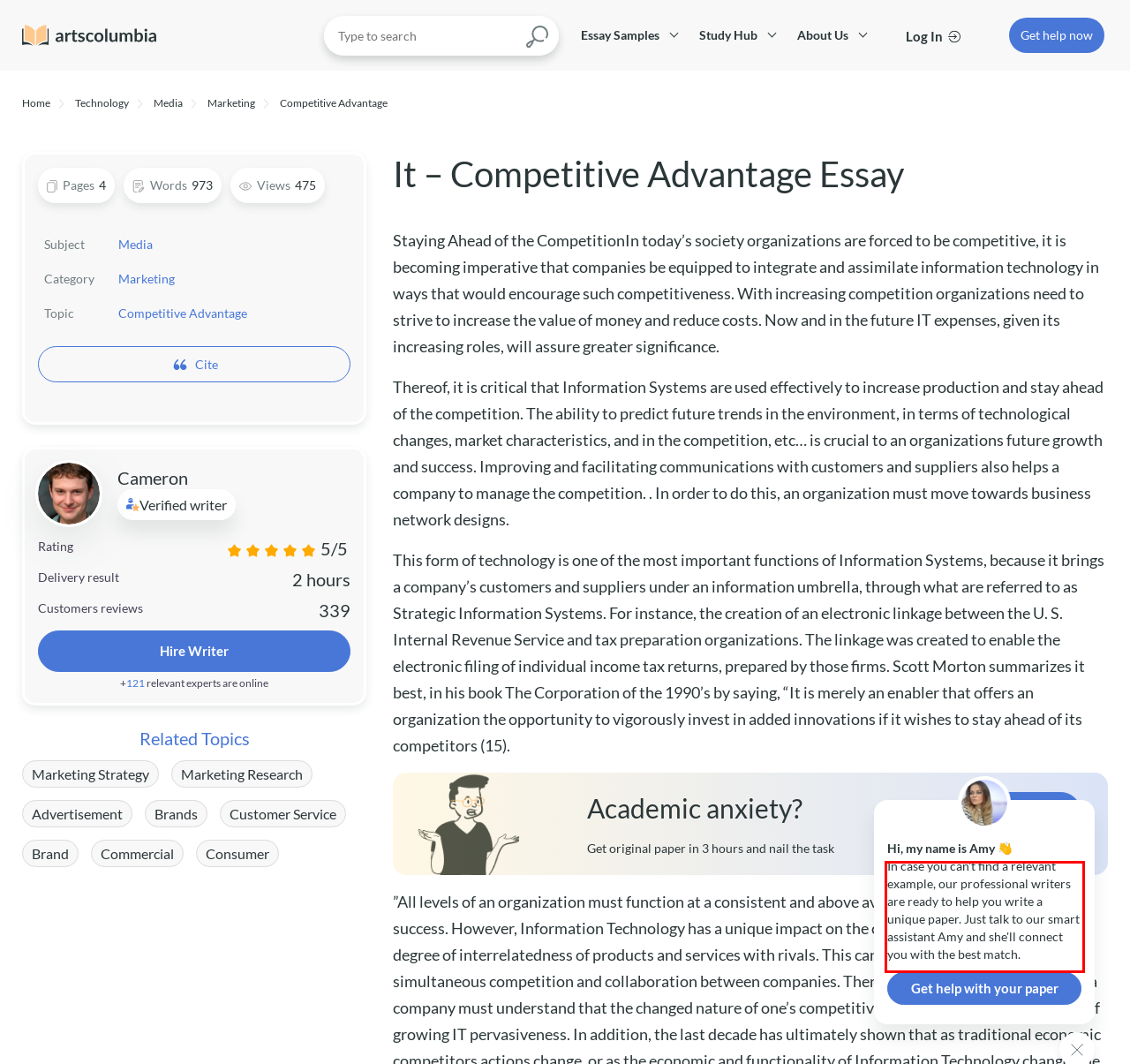Please identify and extract the text content from the UI element encased in a red bounding box on the provided webpage screenshot.

In case you can't find a relevant example, our professional writers are ready to help you write a unique paper. Just talk to our smart assistant Amy and she'll connect you with the best match.